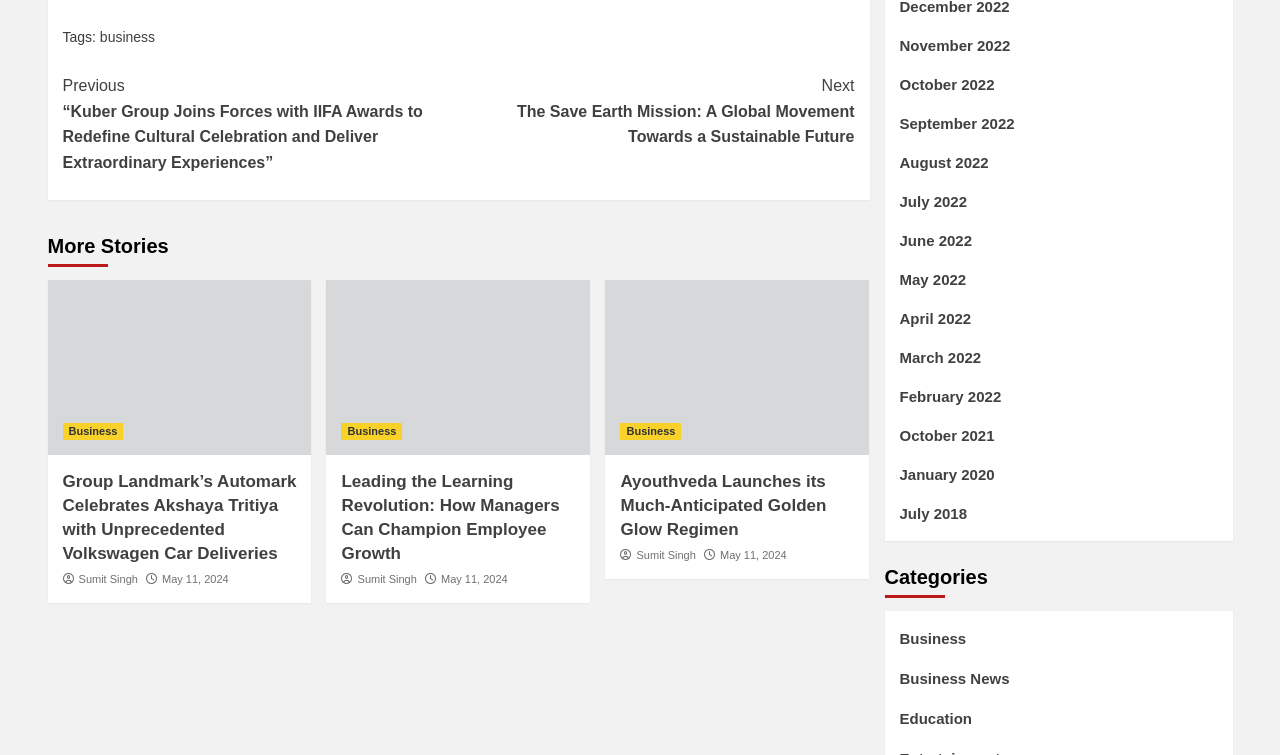Please identify the bounding box coordinates of the element that needs to be clicked to execute the following command: "View 'More Stories'". Provide the bounding box using four float numbers between 0 and 1, formatted as [left, top, right, bottom].

[0.037, 0.305, 0.132, 0.354]